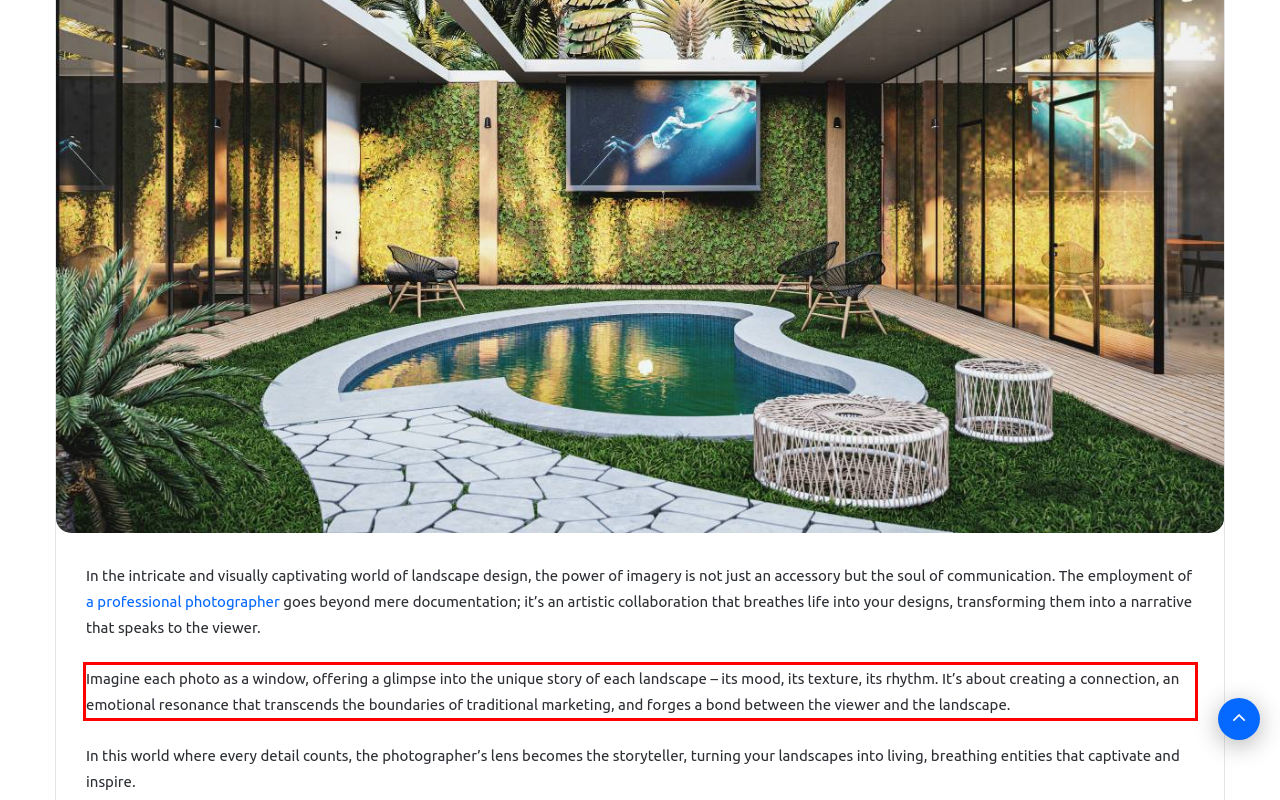Please perform OCR on the text content within the red bounding box that is highlighted in the provided webpage screenshot.

Imagine each photo as a window, offering a glimpse into the unique story of each landscape – its mood, its texture, its rhythm. It’s about creating a connection, an emotional resonance that transcends the boundaries of traditional marketing, and forges a bond between the viewer and the landscape.